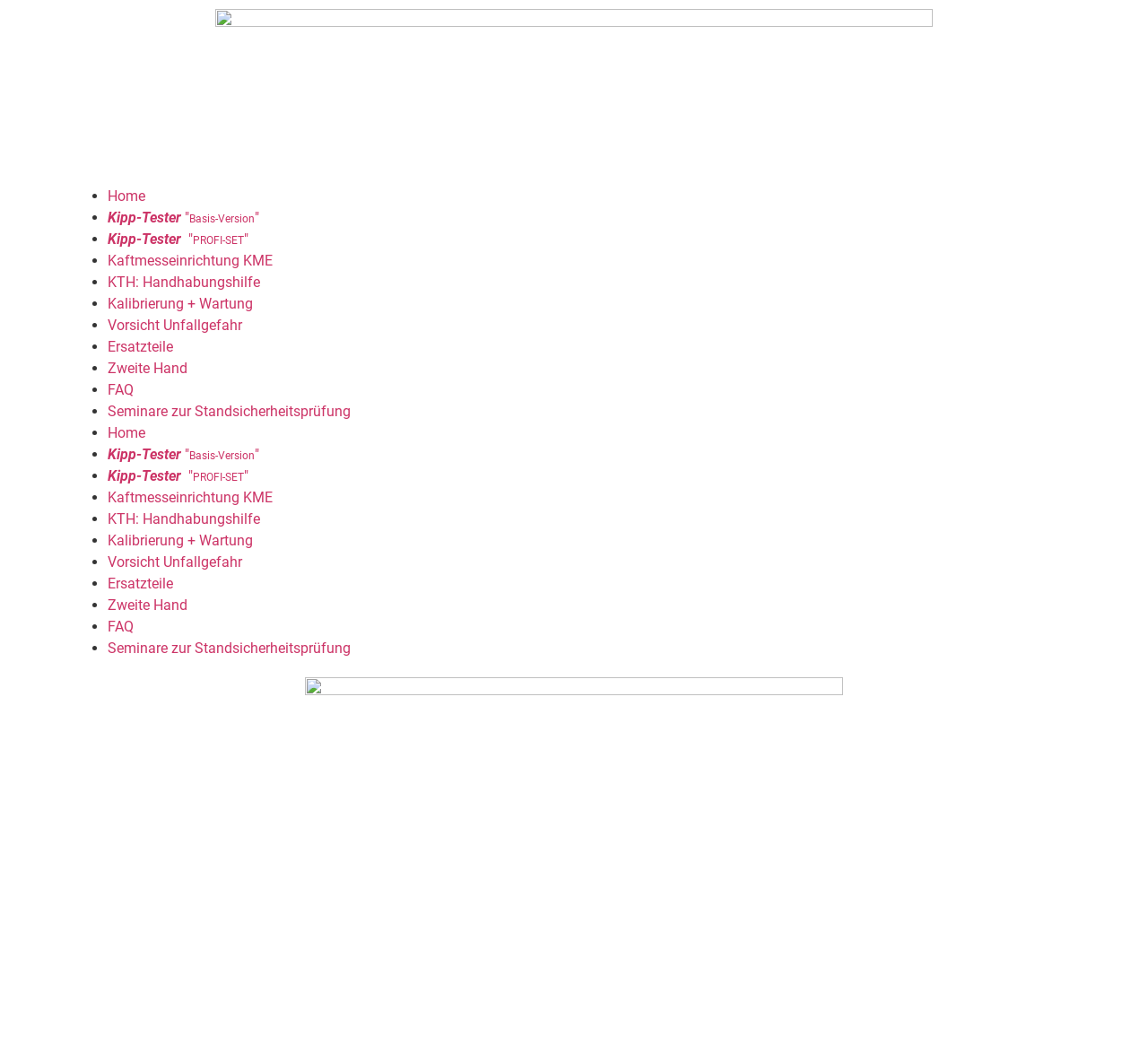Ascertain the bounding box coordinates for the UI element detailed here: "FAQ". The coordinates should be provided as [left, top, right, bottom] with each value being a float between 0 and 1.

[0.094, 0.362, 0.116, 0.378]